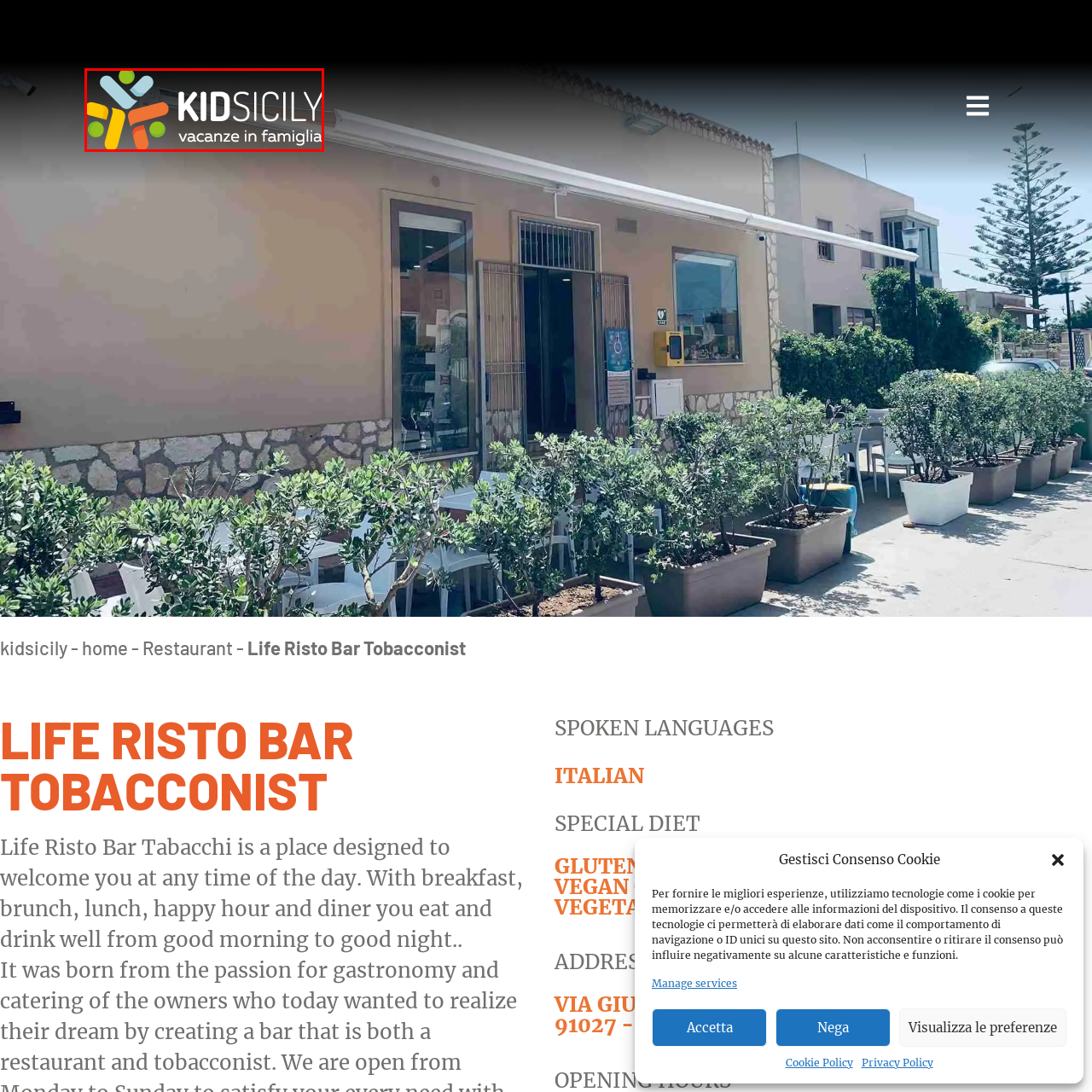What is the island being promoted for family vacations?
Take a close look at the image highlighted by the red bounding box and answer the question thoroughly based on the details you see.

The logo is designed to promote family-friendly vacations on the beautiful island of Sicily, which is explicitly mentioned in the caption.